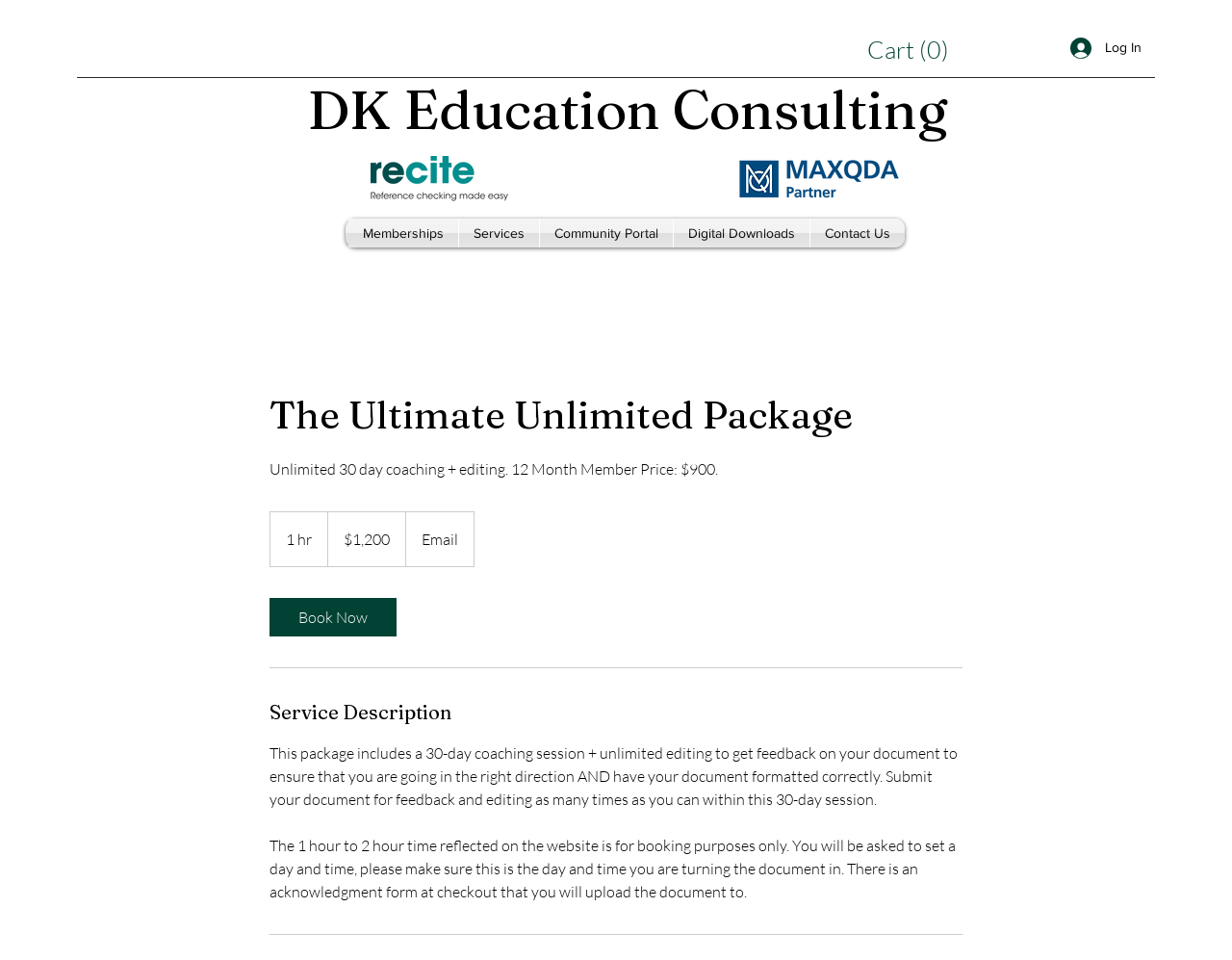What is the price of the Ultimate Unlimited Package?
Please give a detailed and elaborate explanation in response to the question.

The price of the Ultimate Unlimited Package is mentioned in the webpage as '12 Month Member Price: $900.' This information can be found in the section describing the package details.